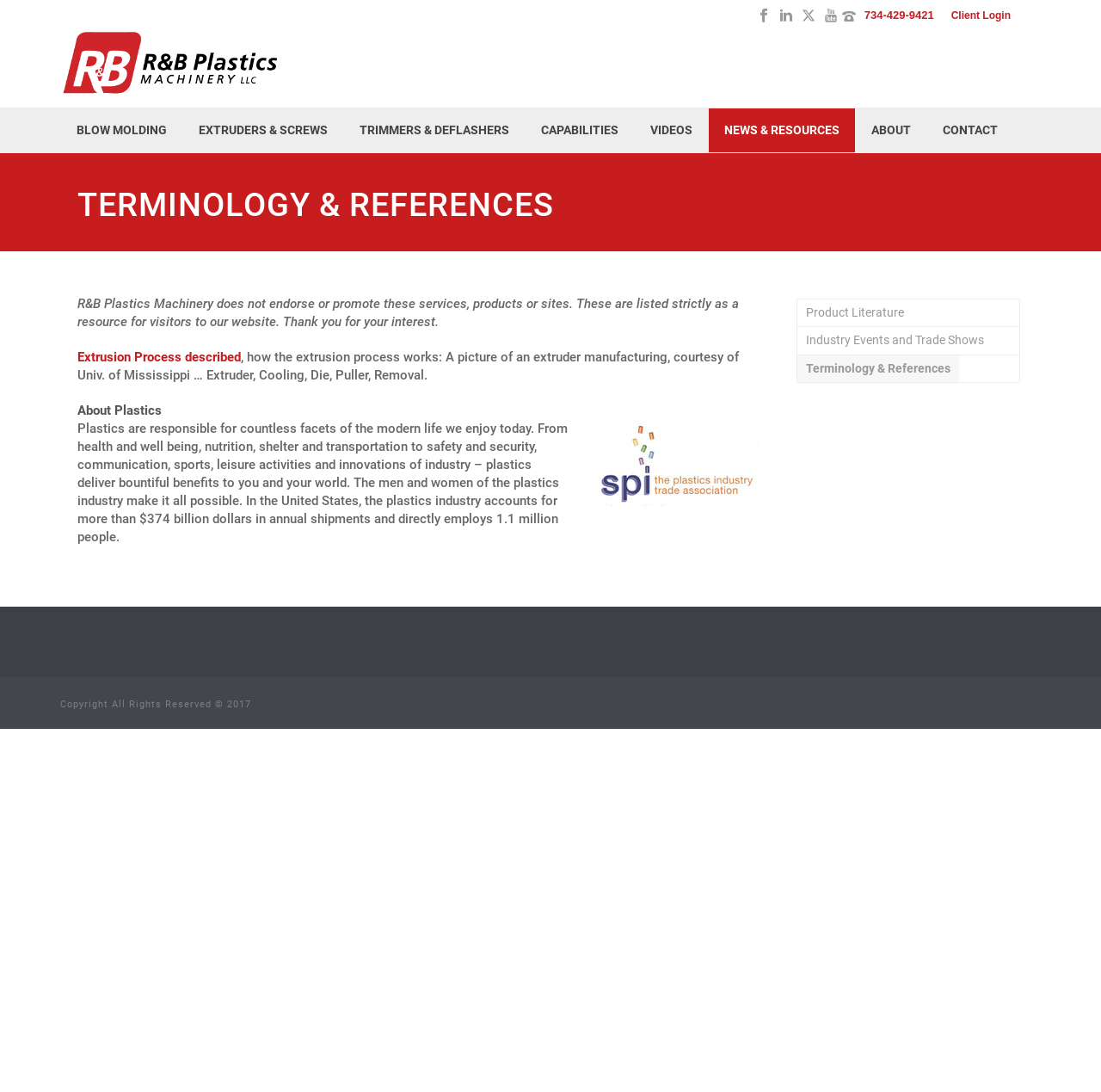What is the company name mentioned on the webpage?
Identify the answer in the screenshot and reply with a single word or phrase.

R&B Plastics Machinery